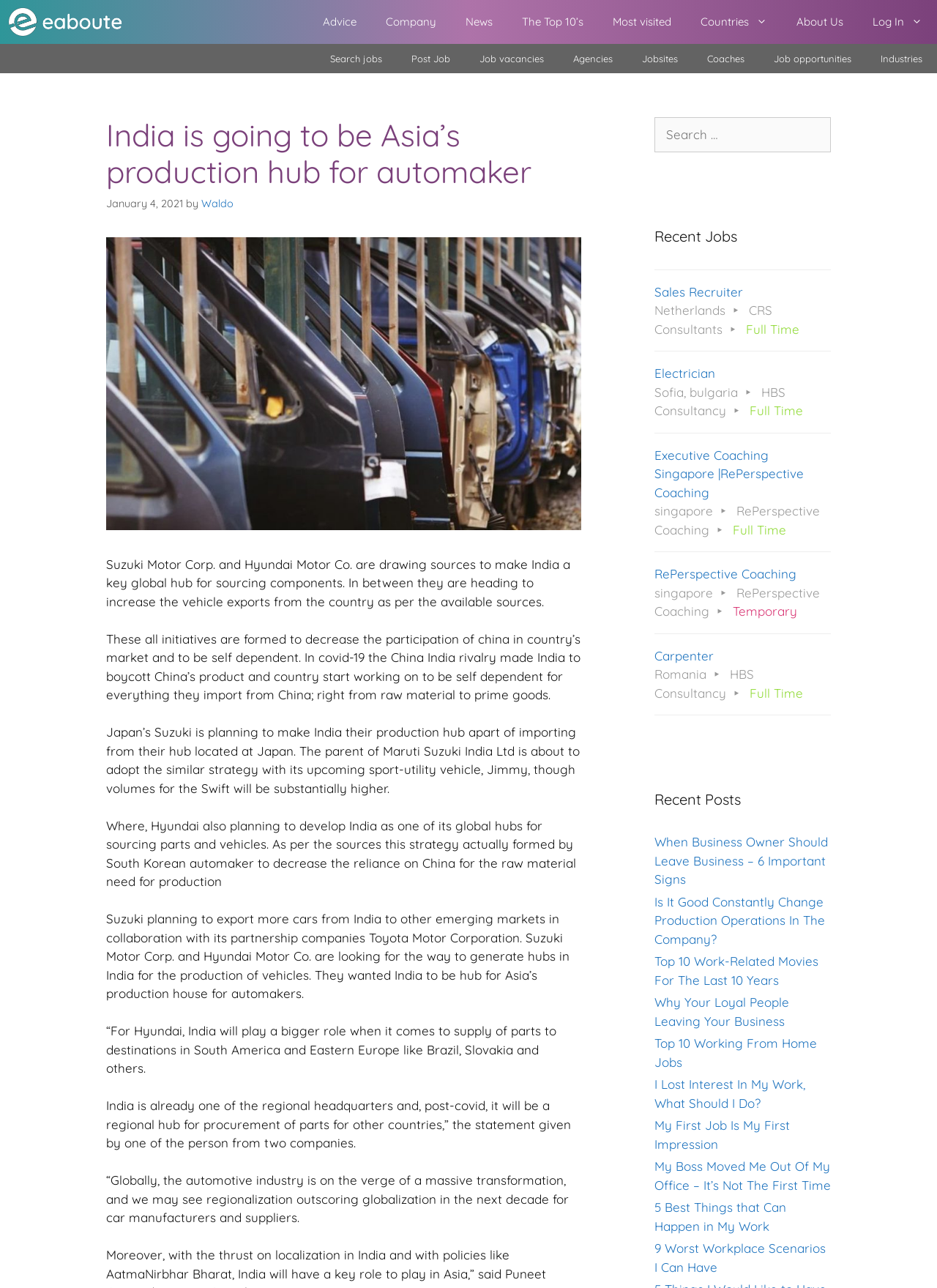What is the strategy of Hyundai in India?
Based on the screenshot, give a detailed explanation to answer the question.

According to the webpage, Hyundai is planning to develop India as one of its global hubs for sourcing parts and vehicles, with the goal of decreasing reliance on China and becoming self-dependent.